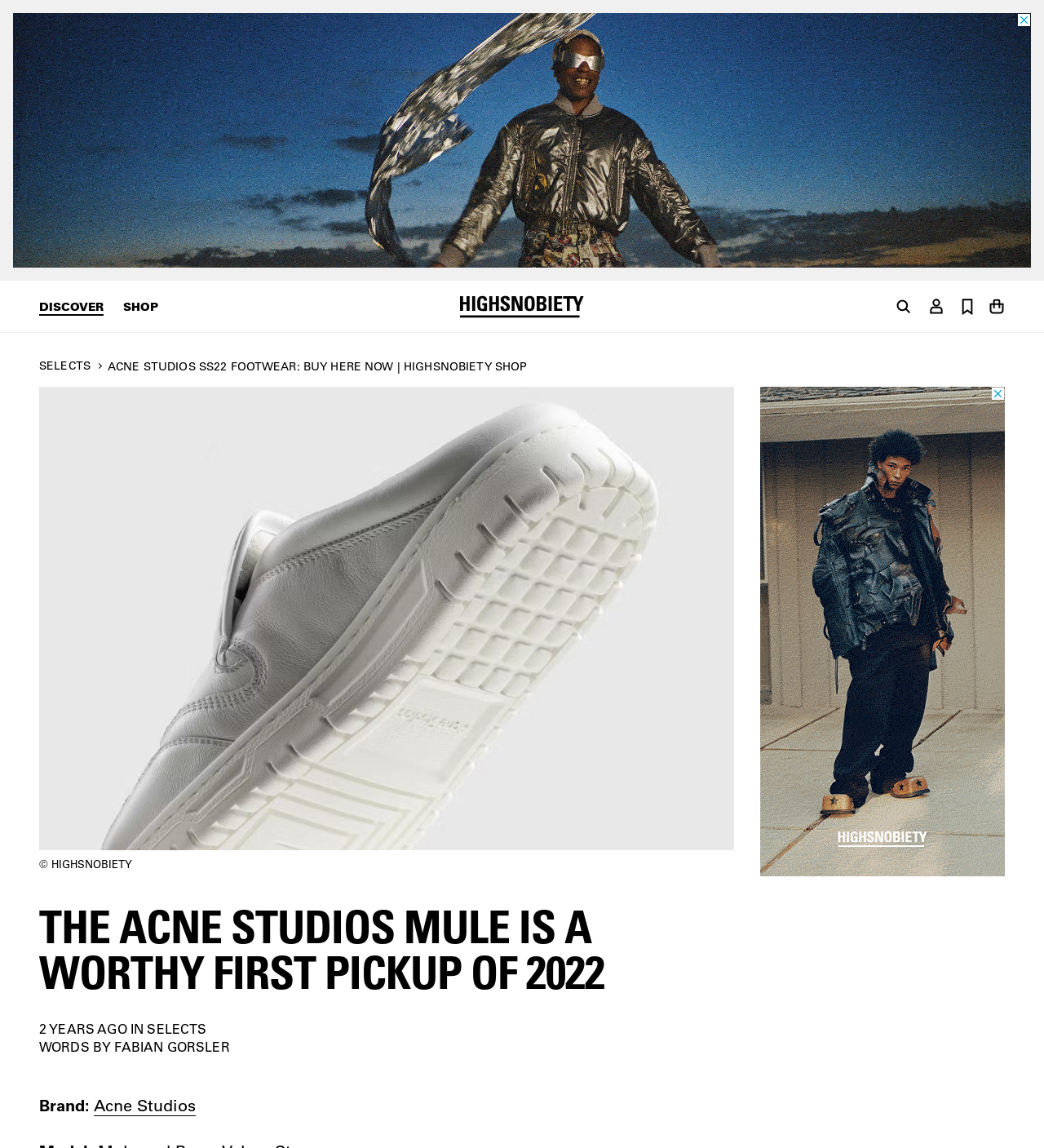Identify the bounding box coordinates of the clickable region required to complete the instruction: "View Acne Studios". The coordinates should be given as four float numbers within the range of 0 and 1, i.e., [left, top, right, bottom].

[0.09, 0.954, 0.188, 0.972]